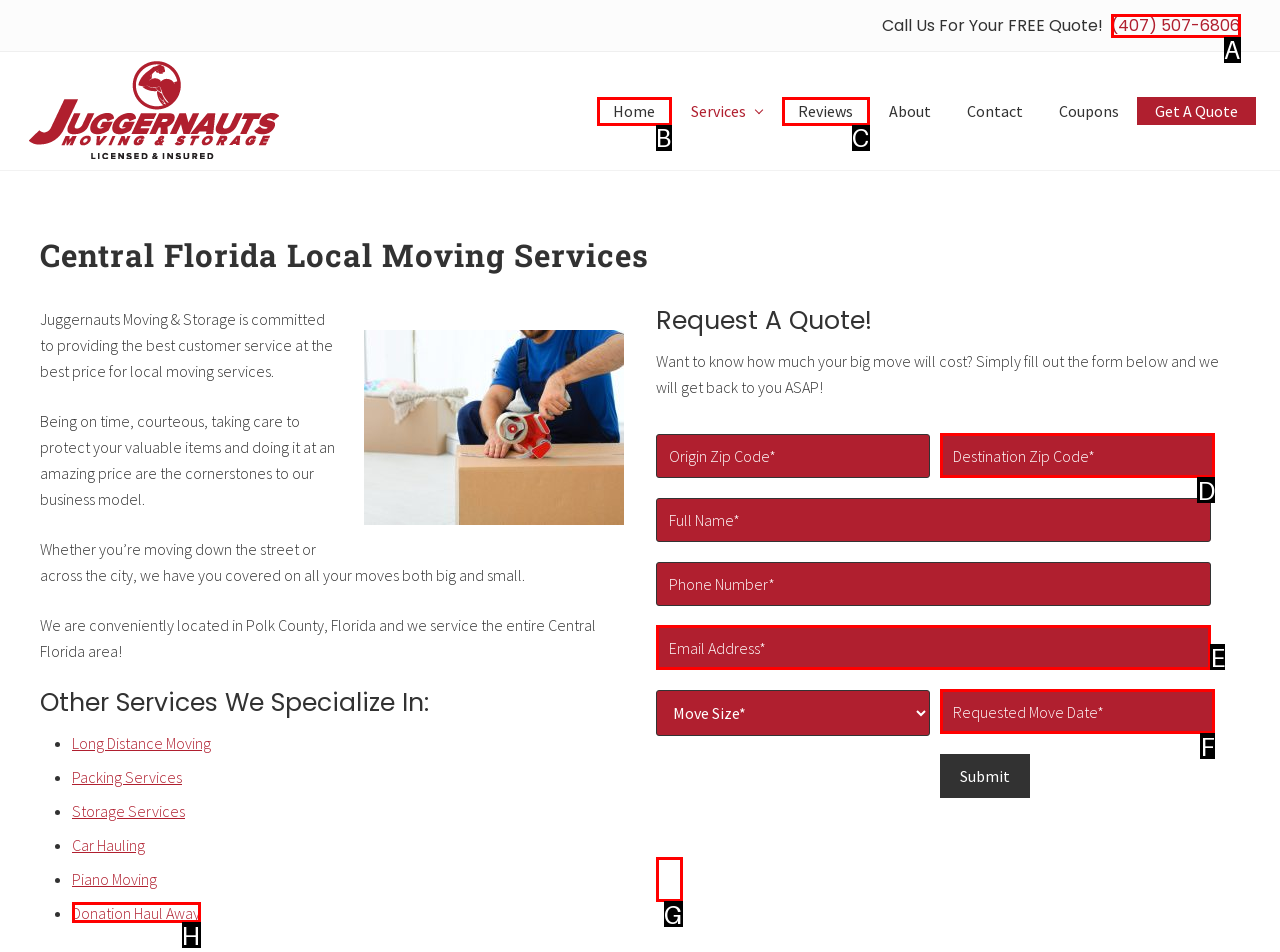Identify the HTML element that best matches the description: name="move-date" placeholder="Requested Move Date*". Provide your answer by selecting the corresponding letter from the given options.

F